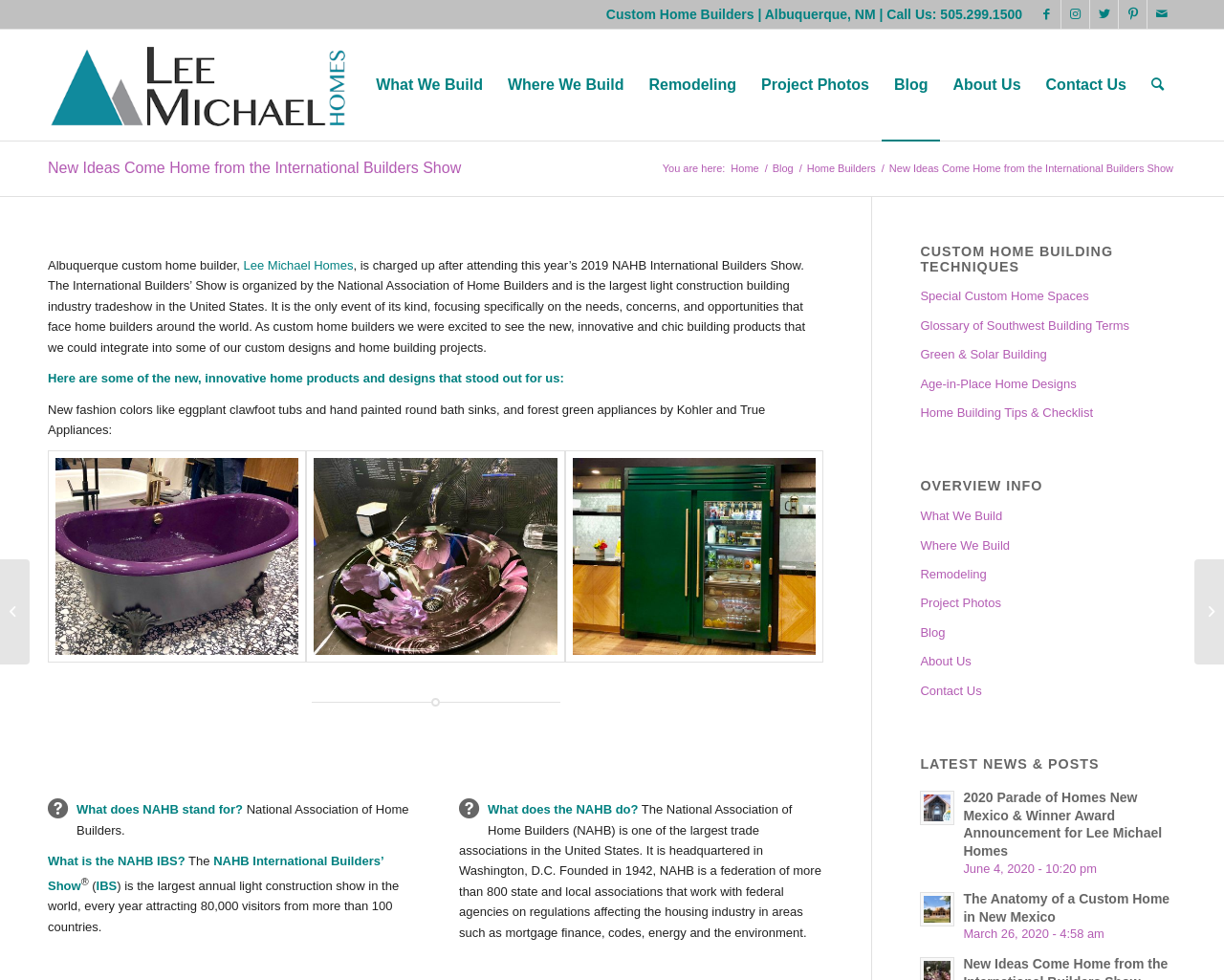Please pinpoint the bounding box coordinates for the region I should click to adhere to this instruction: "Read the article about 'New Ideas Come Home from the International Builders Show'".

[0.039, 0.154, 0.961, 0.19]